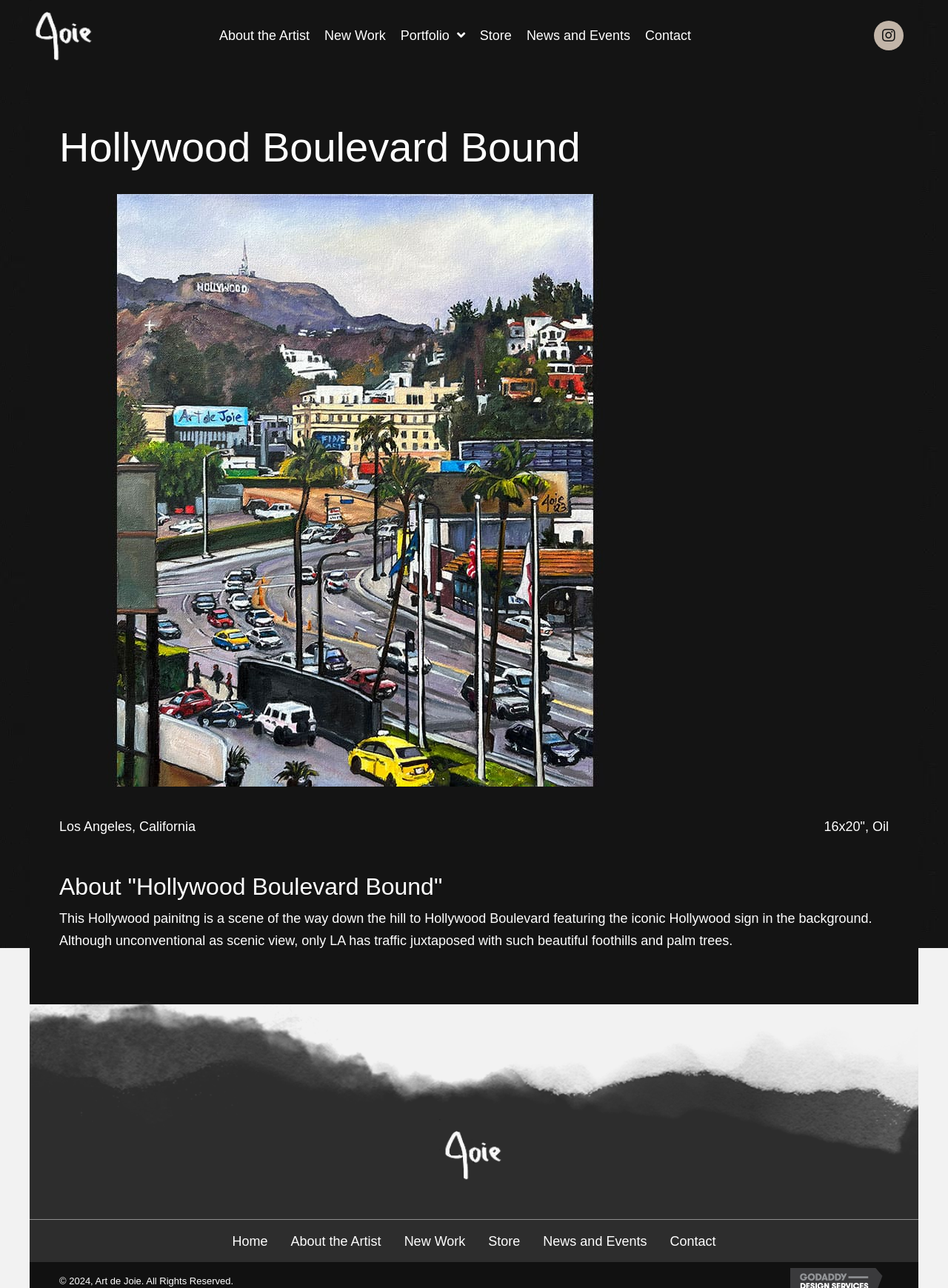Generate a thorough explanation of the webpage's elements.

This webpage is about an oil painting titled "Hollywood Boulevard Bound" by Art de Joie. At the top left, there is a link to the artist's website, accompanied by a small image of the artist's logo. Next to it, there are several links to different sections of the website, including "About the Artist", "New Work", "Portfolio", "Store", "News and Events", and "Contact". 

On the right side of the top section, there is an Instagram button. Below this top section, the main content of the webpage begins. The title of the painting, "Hollywood Boulevard Bound", is displayed prominently in a large font. Below the title, there is a large image of the oil painting, which depicts a scenic view of the way down the hill to Hollywood Boulevard, featuring the iconic Hollywood sign in the background.

To the right of the image, there are two lines of text, one stating the location of the scene, "Los Angeles, California", and the other describing the painting's dimensions, "16x20", Oil". Below the image, there is a heading that reads "About 'Hollywood Boulevard Bound'", followed by a paragraph of text that describes the painting's scene and the artist's inspiration.

At the bottom of the page, there is a link to the artist's website again, accompanied by a small image of the artist's logo. Next to it, there is a navigation menu with links to different sections of the website, including "Home", "About the Artist", "New Work", "Store", "News and Events", and "Contact". Finally, there is a copyright notice at the very bottom of the page, stating "© 2024, Art de Joie. All Rights Reserved", and a link to the website's designer, GoDaddy Web Design.